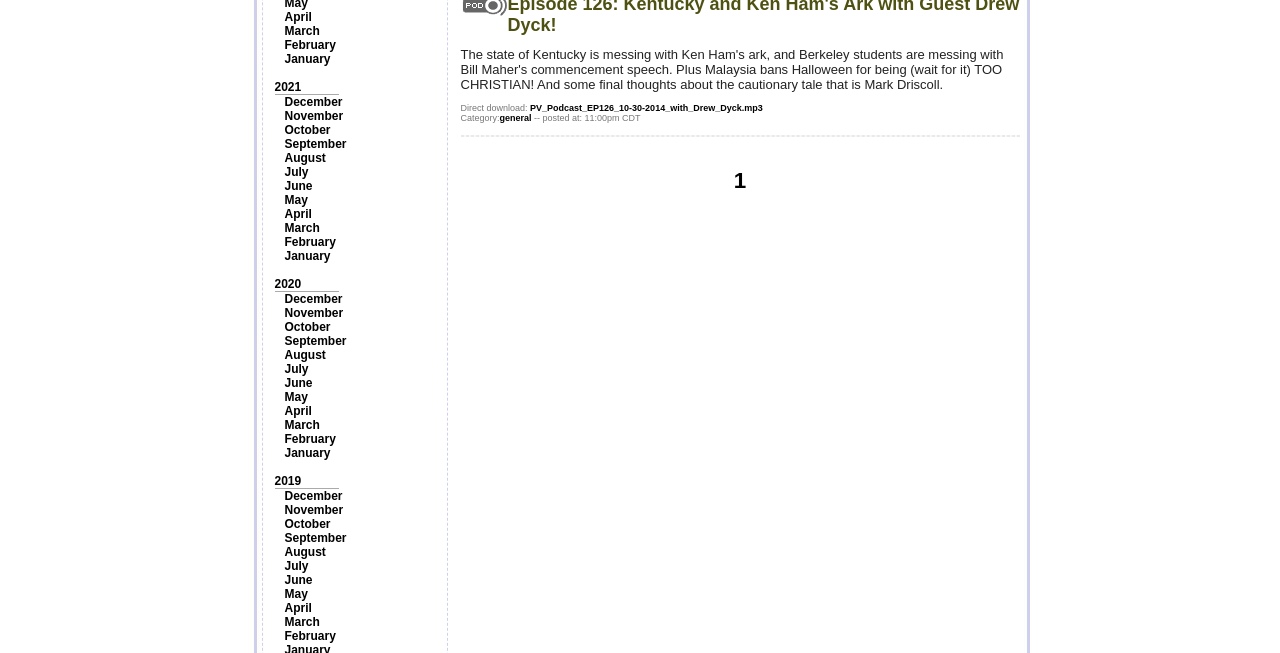Highlight the bounding box of the UI element that corresponds to this description: "September".

[0.222, 0.21, 0.271, 0.231]